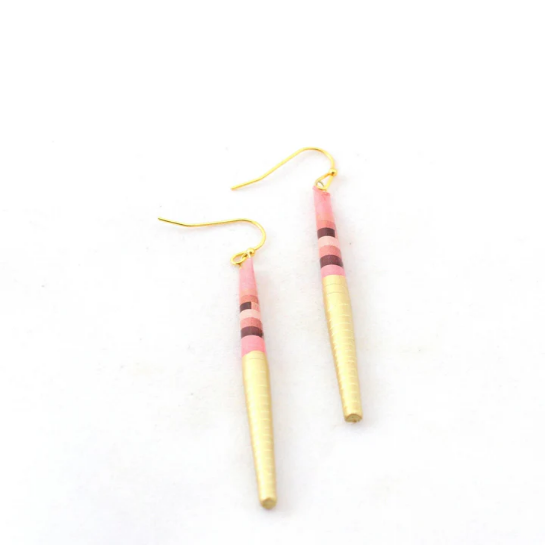Offer a detailed narrative of what is shown in the image.

Introducing the exquisite **Paper Bead Earrings in Coral & Gold**, a beautiful example of sustainable fashion. These earrings feature elongated, hand-crafted paper beads adorned with a vibrant coral hue and accented by striking black and gold stripes. The design combines modern elegance with the artisanal craftsmanship from Eswatini, Southern Africa, where they're ethically handmade by an all-female team at Quazi Design. Lightweight and stylish, these earrings are completed with nickel-free hooks, making them suitable for sensitive ears. Priced at **$25.00**, they offer a unique touch to your jewelry collection while supporting fair trade practices. Perfect for both casual and formal occasions, these earrings are a statement of style and sustainability.